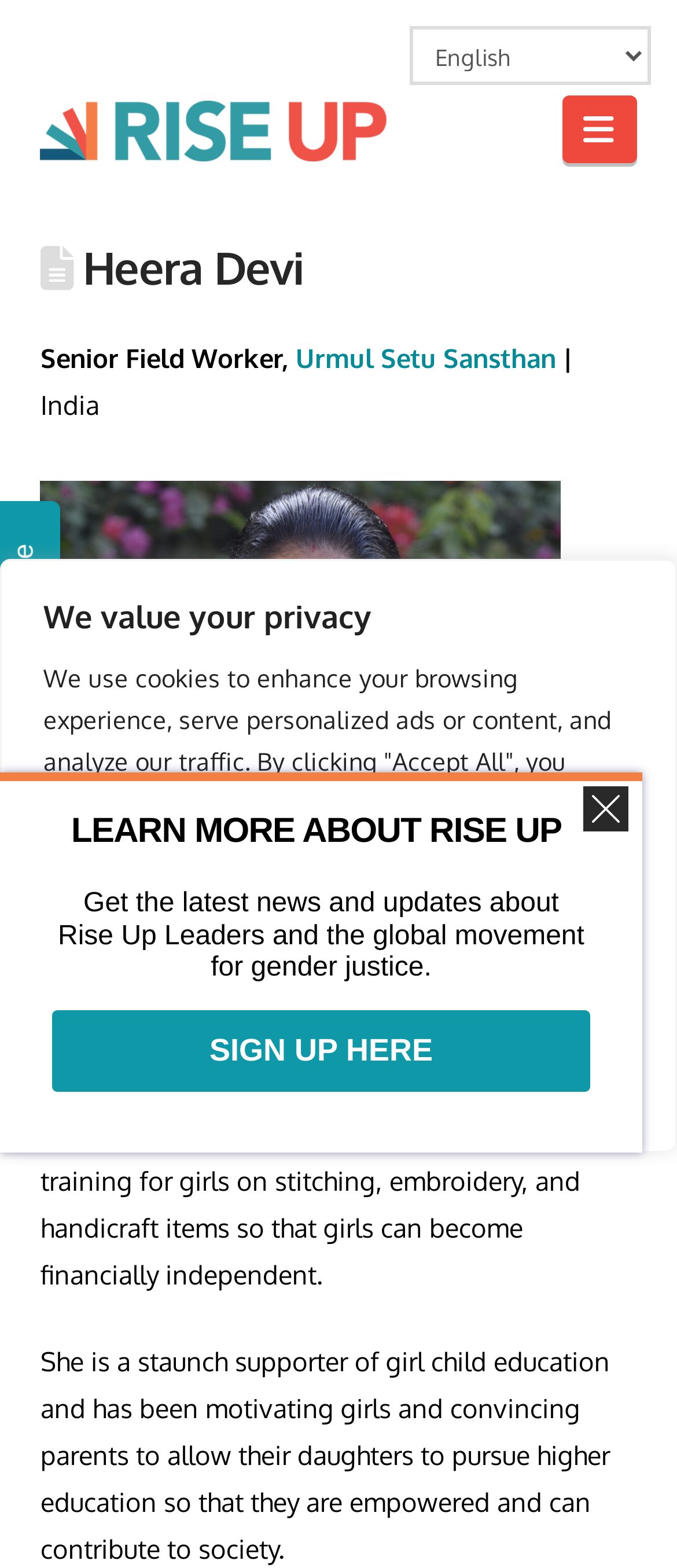What is the theme of the global movement mentioned on the webpage?
Based on the visual content, answer with a single word or a brief phrase.

Gender justice